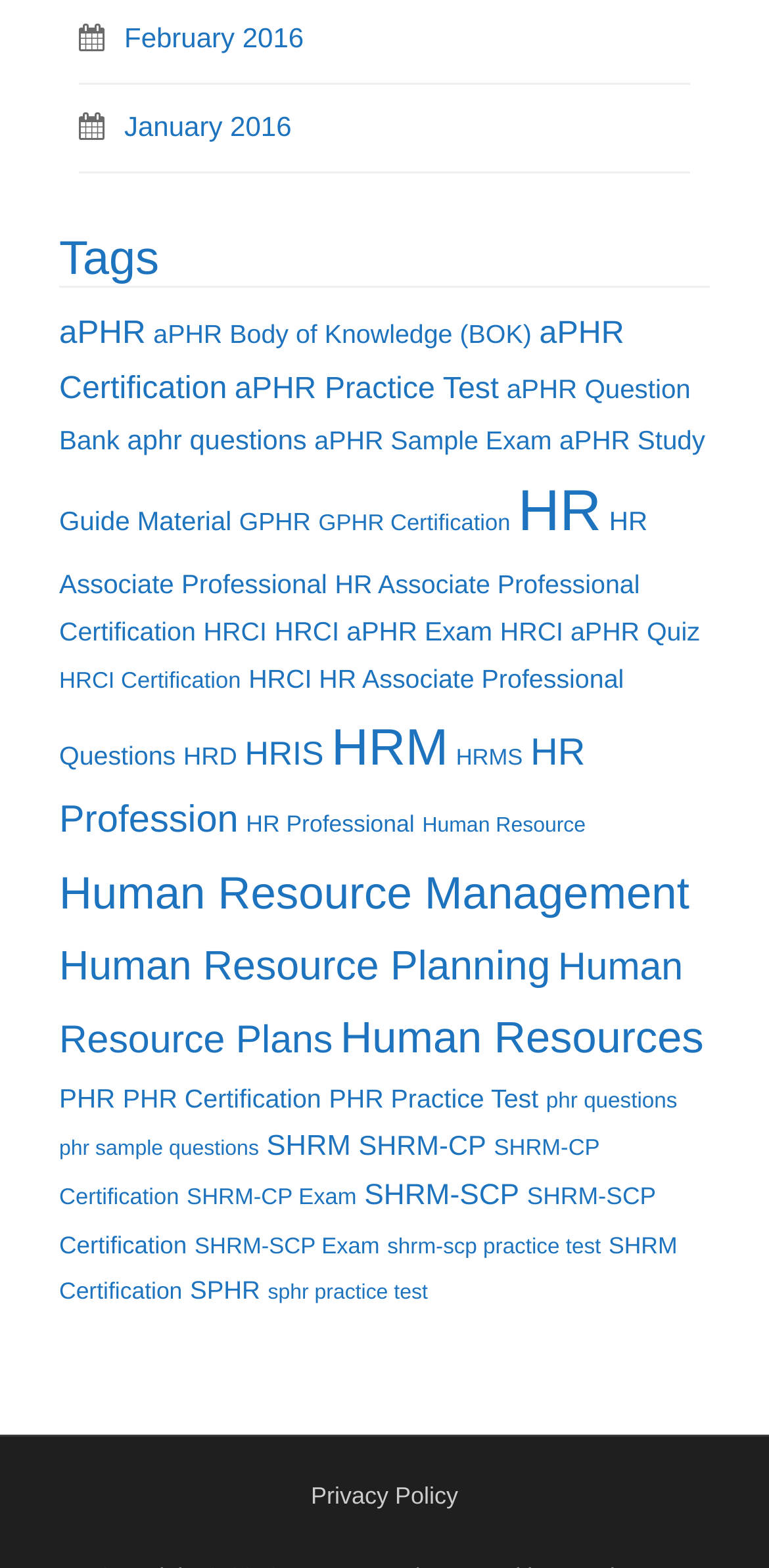Give the bounding box coordinates for the element described as: "aPHR Body of Knowledge (BOK)".

[0.199, 0.204, 0.691, 0.223]